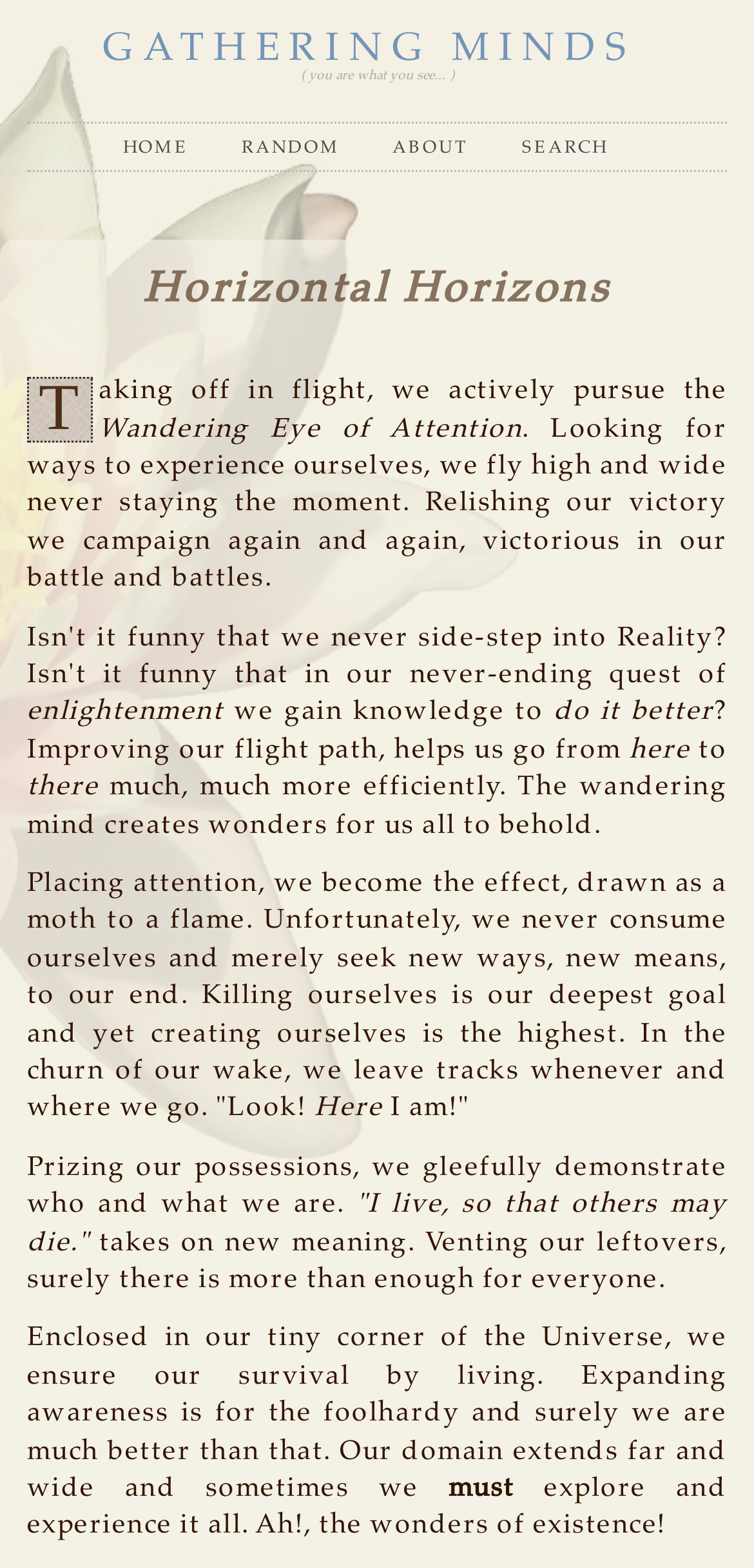For the element described, predict the bounding box coordinates as (top-left x, top-left y, bottom-right x, bottom-right y). All values should be between 0 and 1. Element description: random

[0.321, 0.081, 0.451, 0.108]